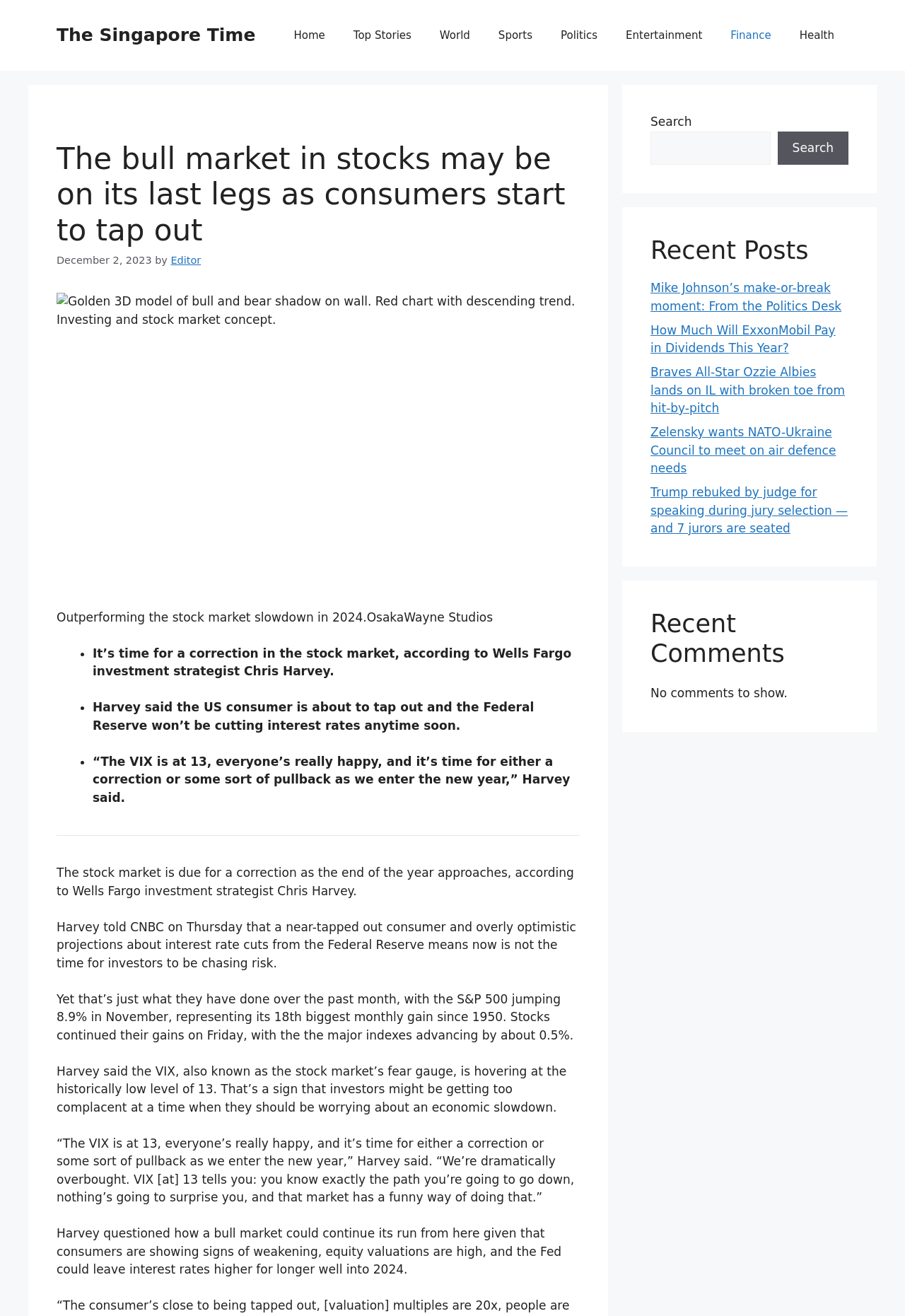What is the percentage gain of the S&P 500 in November?
Please craft a detailed and exhaustive response to the question.

According to the article, the S&P 500 jumped 8.9% in November, representing its 18th biggest monthly gain since 1950.